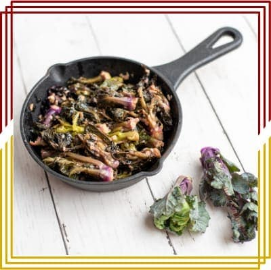Provide an extensive narrative of what is shown in the image.

The image features a sauté pan, a versatile kitchen tool noted for its straight sides and large surface area, ideal for sautéing various foods. The pan contains a vibrant mix of grilled vegetables, showcasing the beautiful sear marks characteristic of effective cooking techniques. Accompanying the pan are some fresh kale leaves, reinforcing the healthy aspects of sautéing. This visual emphasizes the sauté pan's functionality in achieving flavorful, aesthetically pleasing meals, making it a valuable addition to any kitchen. The combination of the pan and ingredients highlights the culinary potential of using a sauté pan for quick, high-heat cooking with minimal oil, perfect for crafting delicious, low-fat meals.